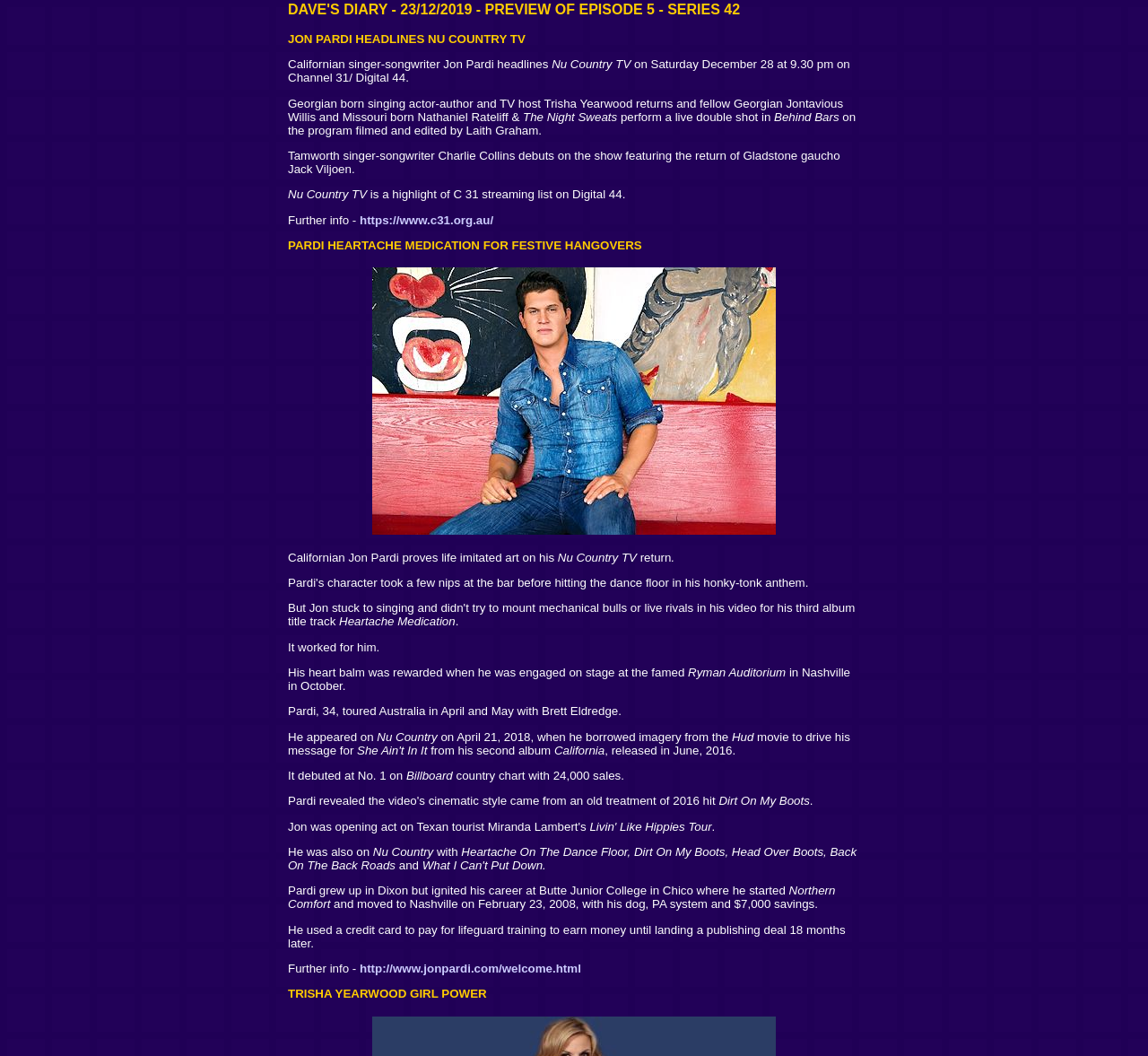What is the name of the album released in June 2016?
Use the screenshot to answer the question with a single word or phrase.

California